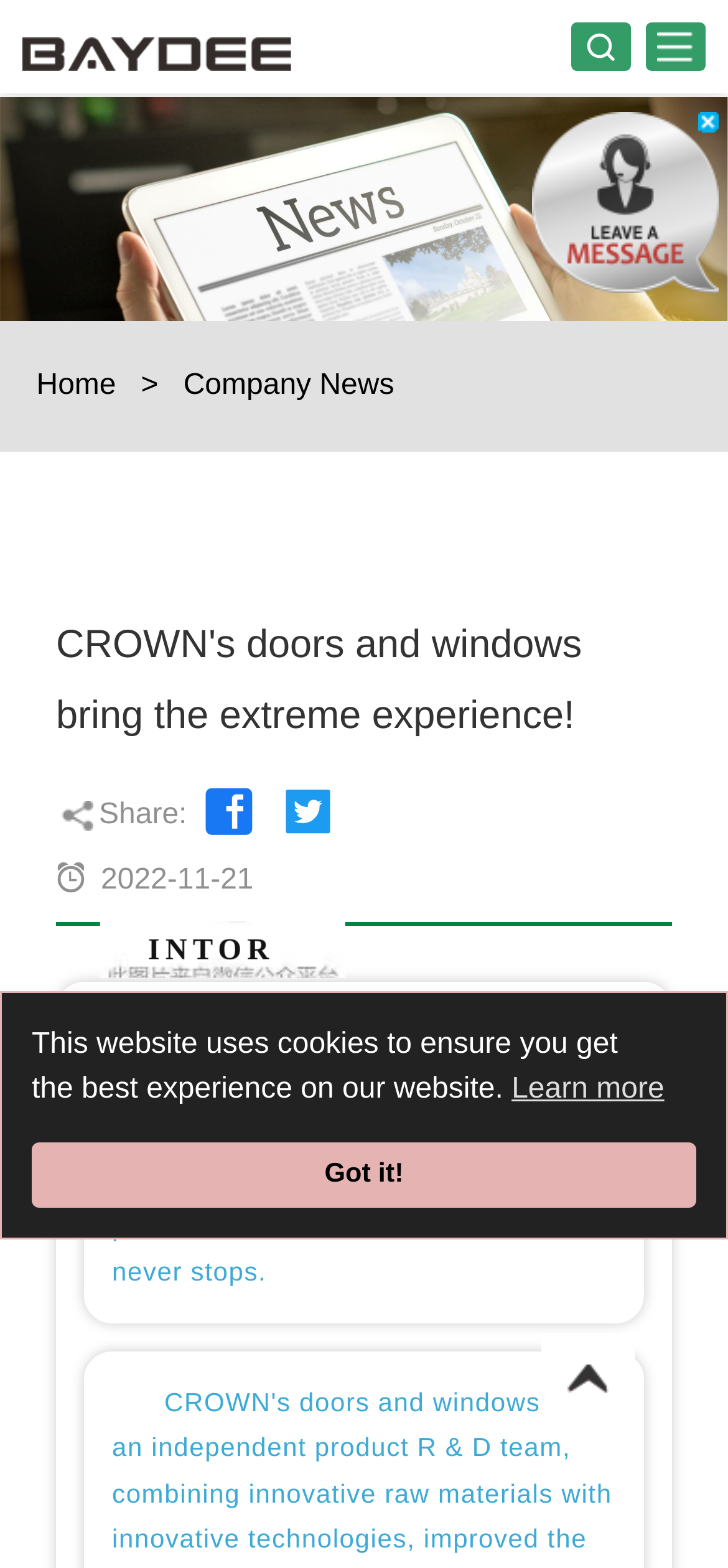Identify the bounding box coordinates for the element you need to click to achieve the following task: "Click the 'Company News' link". Provide the bounding box coordinates as four float numbers between 0 and 1, in the form [left, top, right, bottom].

[0.252, 0.236, 0.541, 0.256]